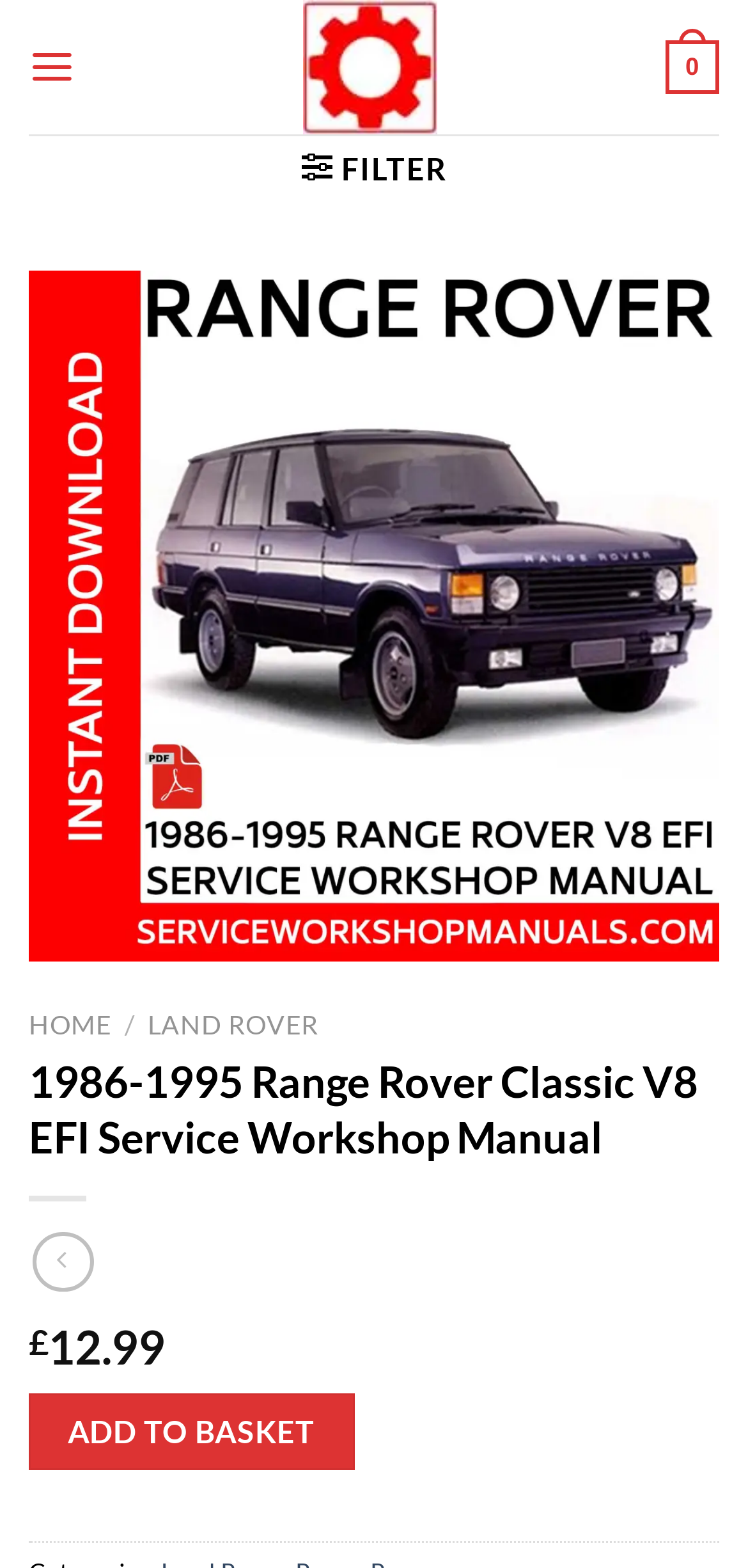What is the name of the vehicle covered by the service workshop manual?
Using the image as a reference, answer with just one word or a short phrase.

Range Rover Classic V8 EFI